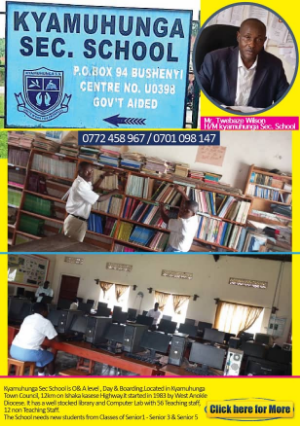Provide a comprehensive description of the image.

The image showcases Kyamuhunga Secondary School, a government-aided institution located in Bushenyi, Uganda. Prominently displayed is the school’s logo along with the contact numbers 0772 458 967 and 0701 098 147 for inquiries. In the center, the headmaster, Mr. Wilfred Wilo, is featured alongside his image. The background illustrates an organized library and computer lab, highlighting the school's commitment to education. The caption indicates that the school offers both day and boarding options, with facilities catering to students from Senior 1 to Senior 5, and is situated just 12 kilometers from the main highway. Additionally, there is a prompt to "Click here for More," inviting further exploration of the school’s offerings and programs.